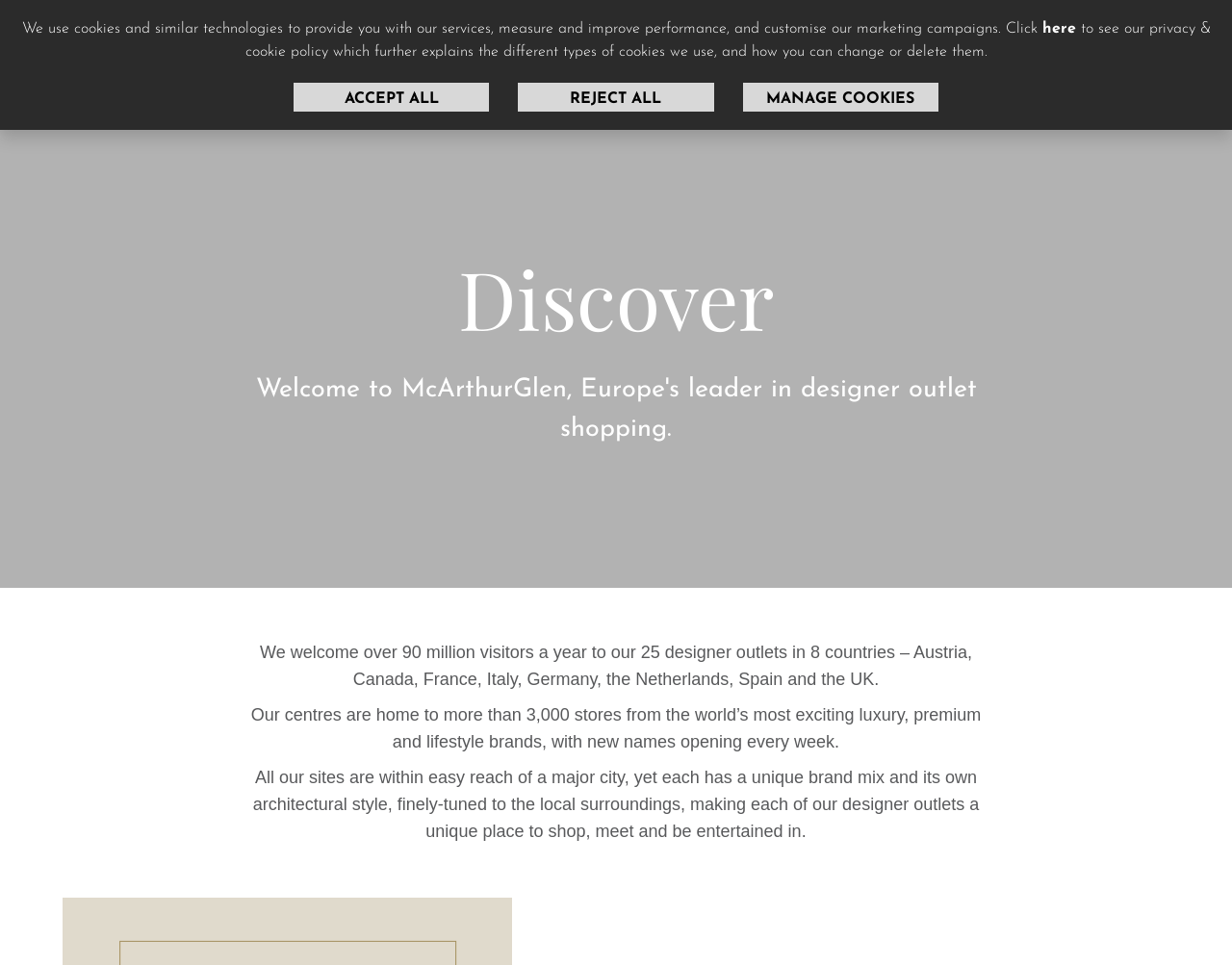Locate the bounding box coordinates of the element that should be clicked to execute the following instruction: "Discover more about Sustainability".

[0.838, 0.064, 0.938, 0.087]